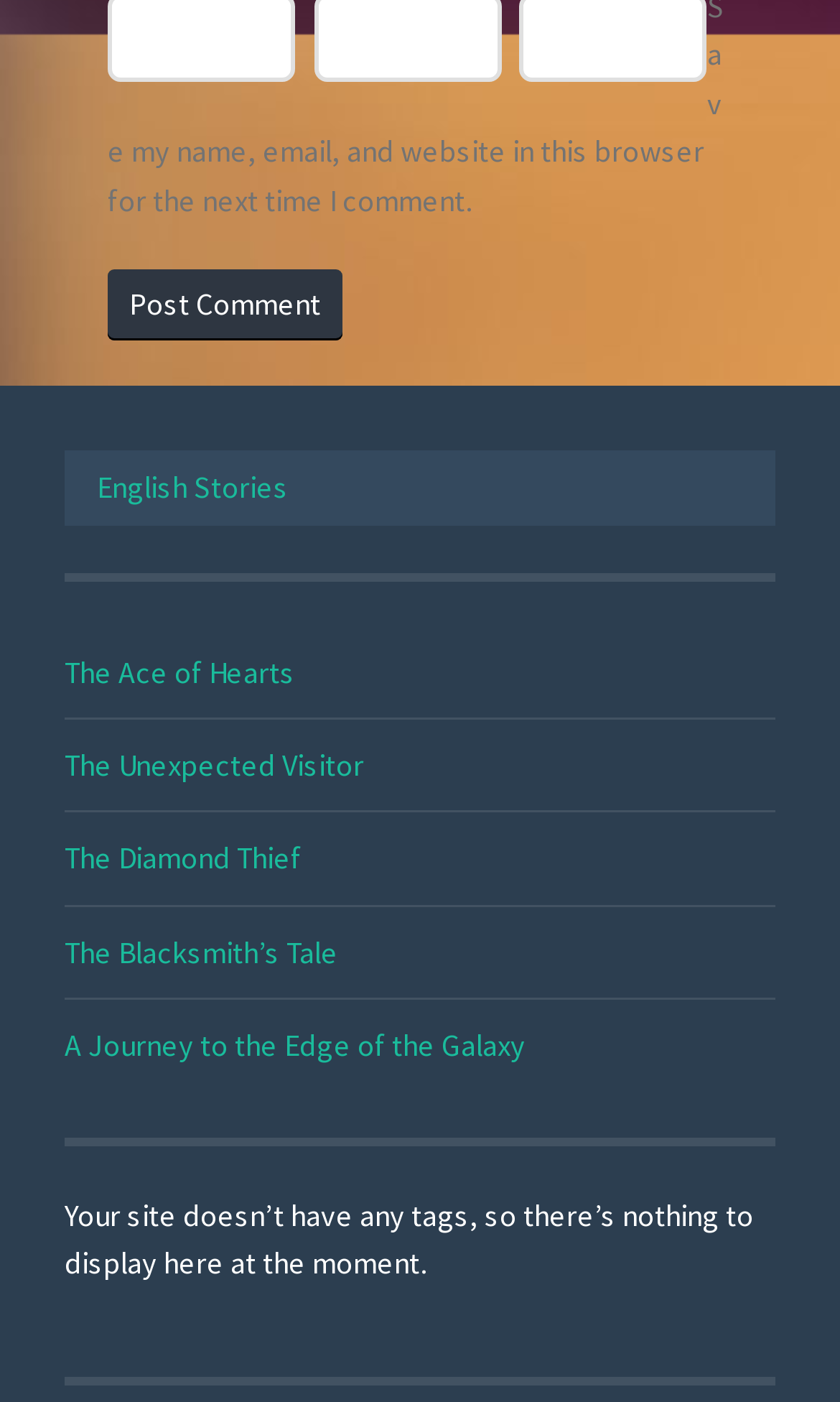From the image, can you give a detailed response to the question below:
What is the common theme among the listed stories?

The link 'English Stories' is listed at the top of the webpage, and all the subsequent links have titles that suggest they are stories or articles in English, implying that the common theme among the listed stories is that they are all in English.